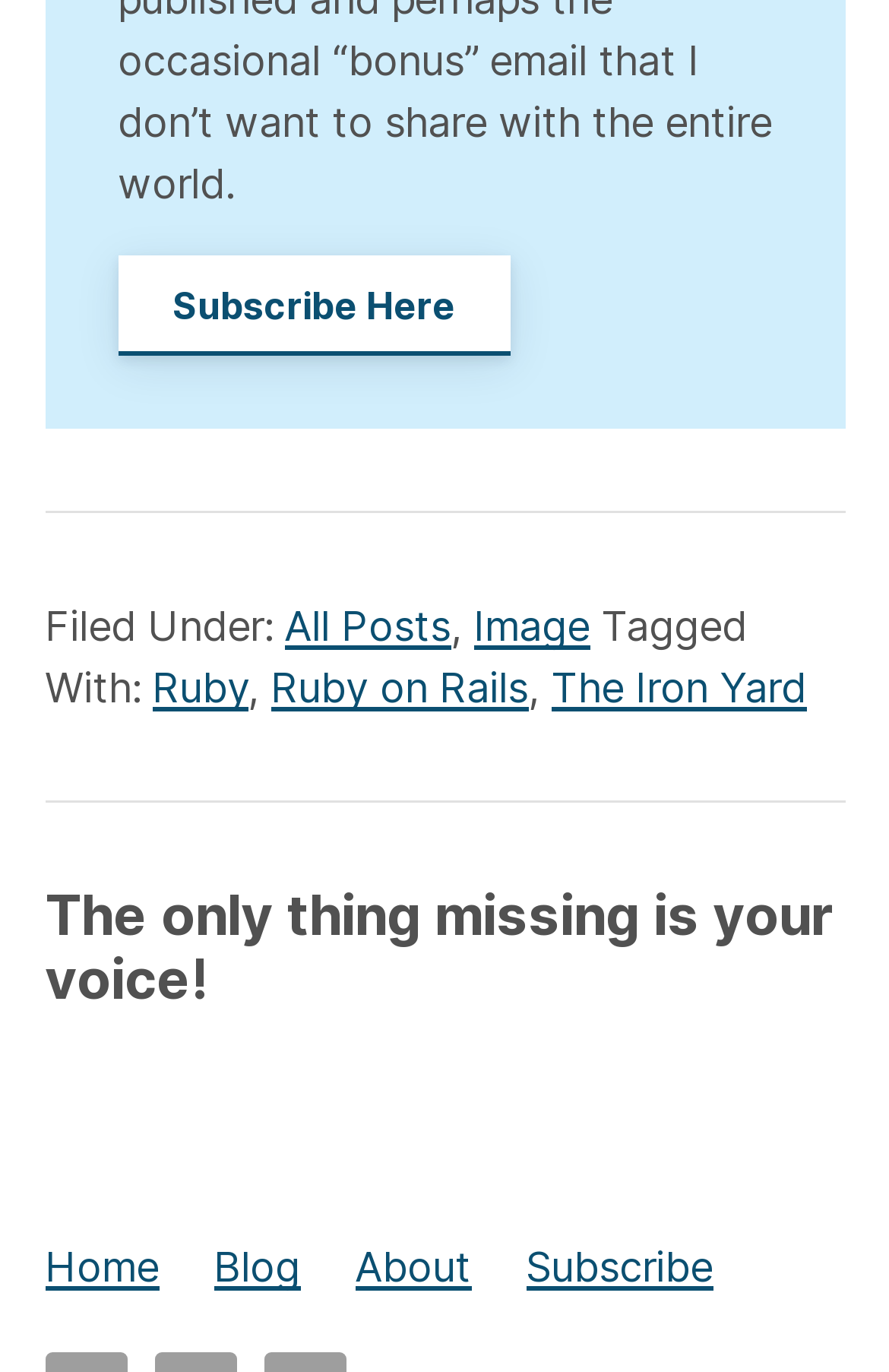Using the details from the image, please elaborate on the following question: How many navigation links are at the bottom of the webpage?

I counted the number of navigation links at the bottom of the webpage by examining the links 'Home', 'Blog', 'About', and 'Subscribe'. There are four navigation links in total.